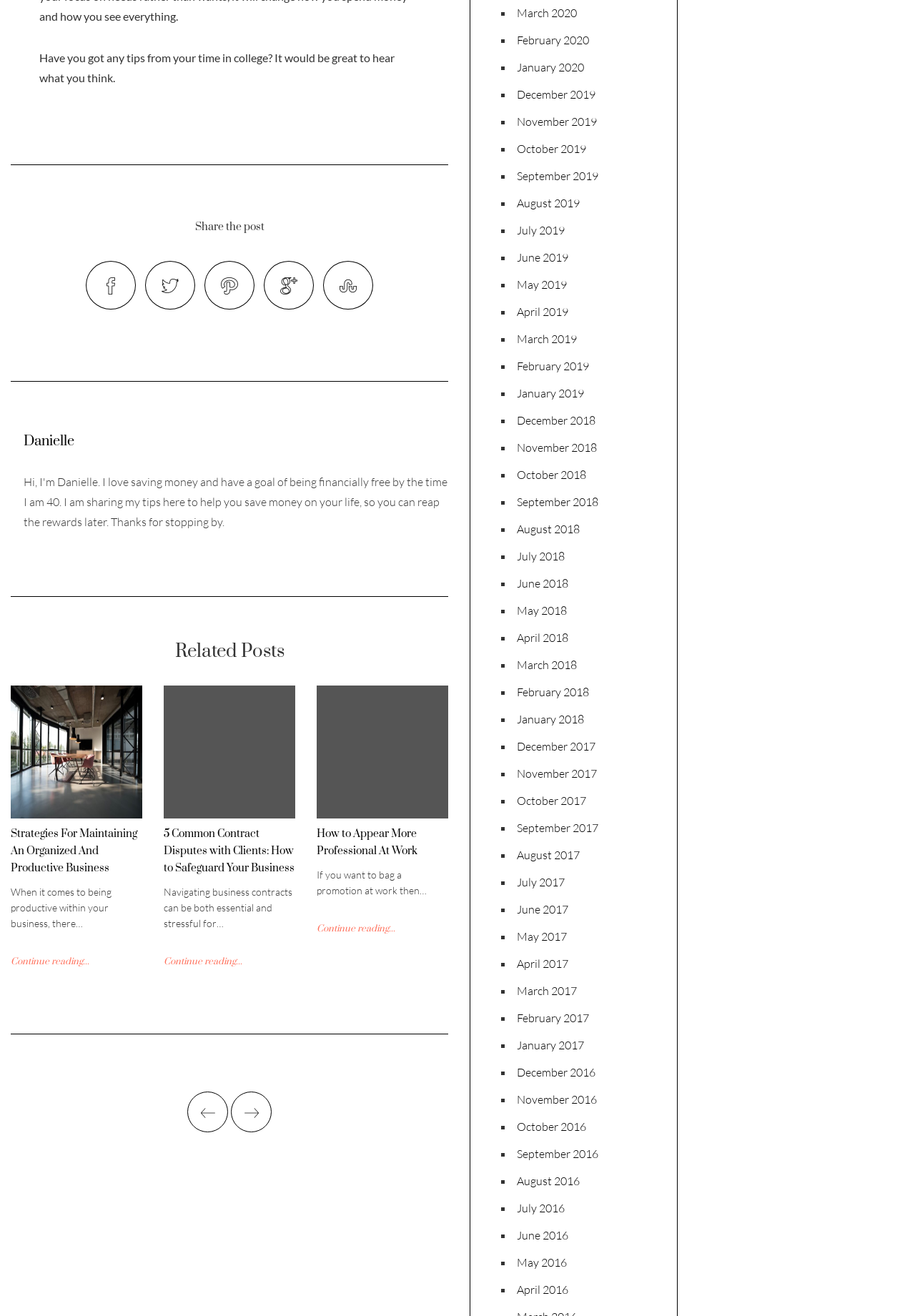Pinpoint the bounding box coordinates for the area that should be clicked to perform the following instruction: "Continue reading 'How to Appear More Professional At Work'".

[0.346, 0.701, 0.432, 0.71]